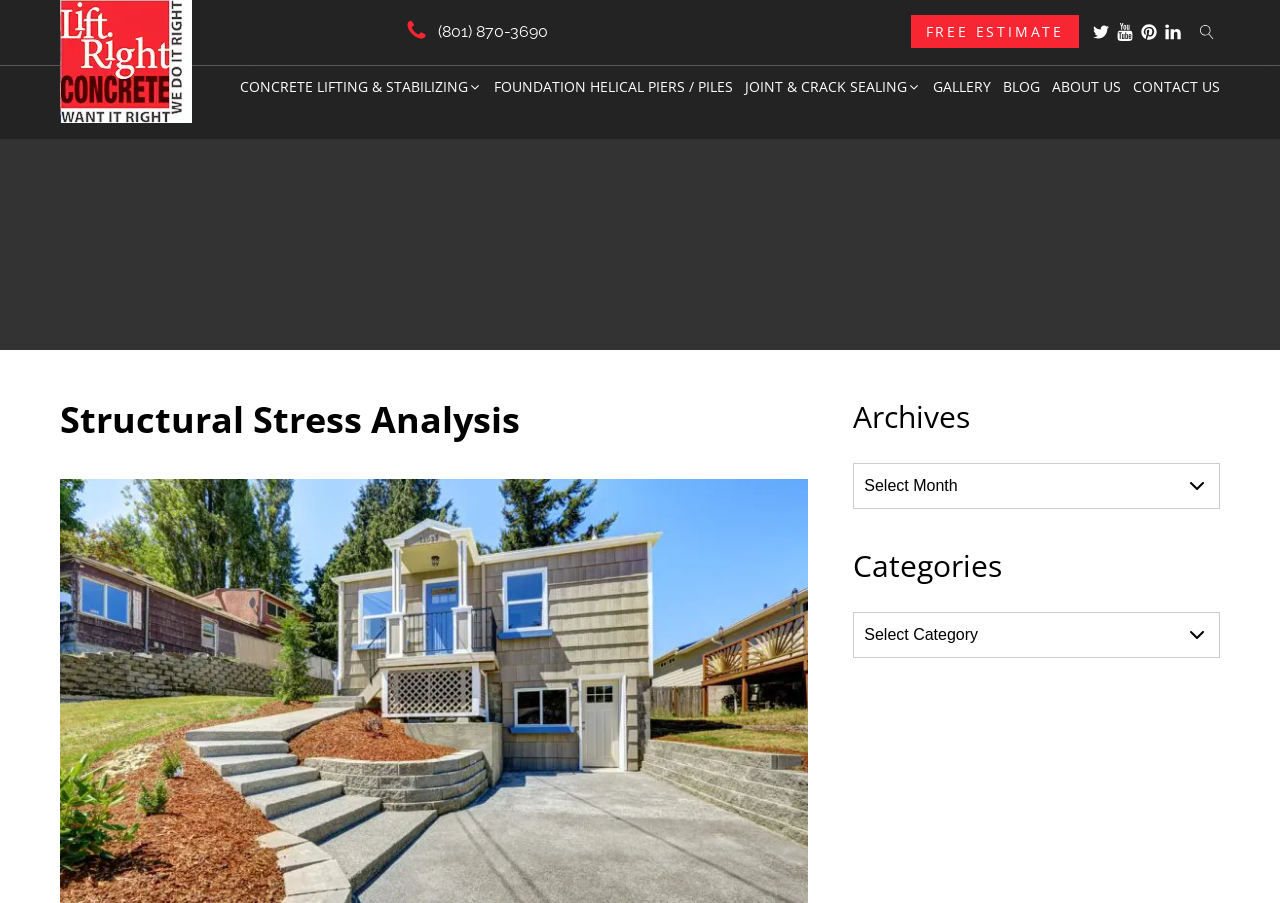What is the phone number?
Answer the question with a detailed and thorough explanation.

The phone number can be found at the top right corner of the webpage, next to the social media links.